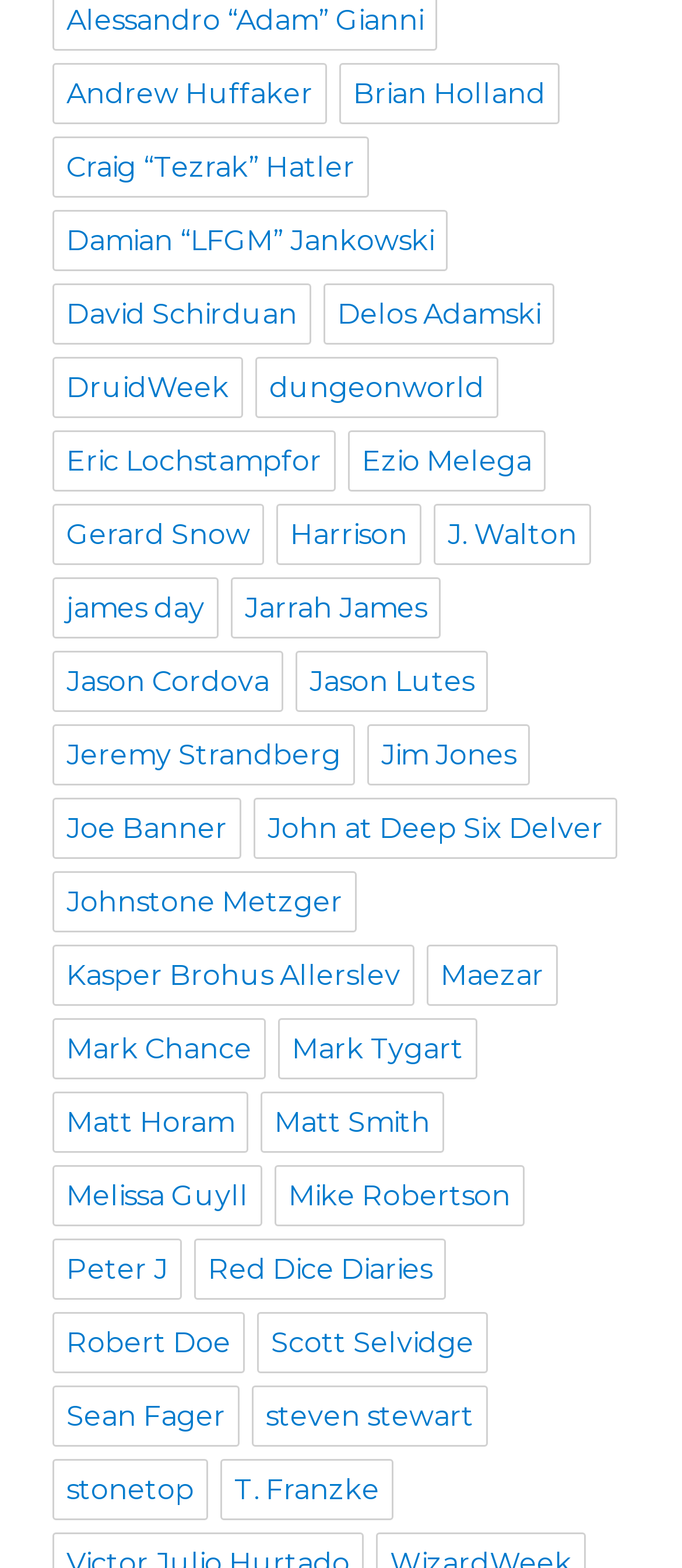Determine the bounding box coordinates of the UI element described by: "james day".

[0.077, 0.368, 0.32, 0.407]